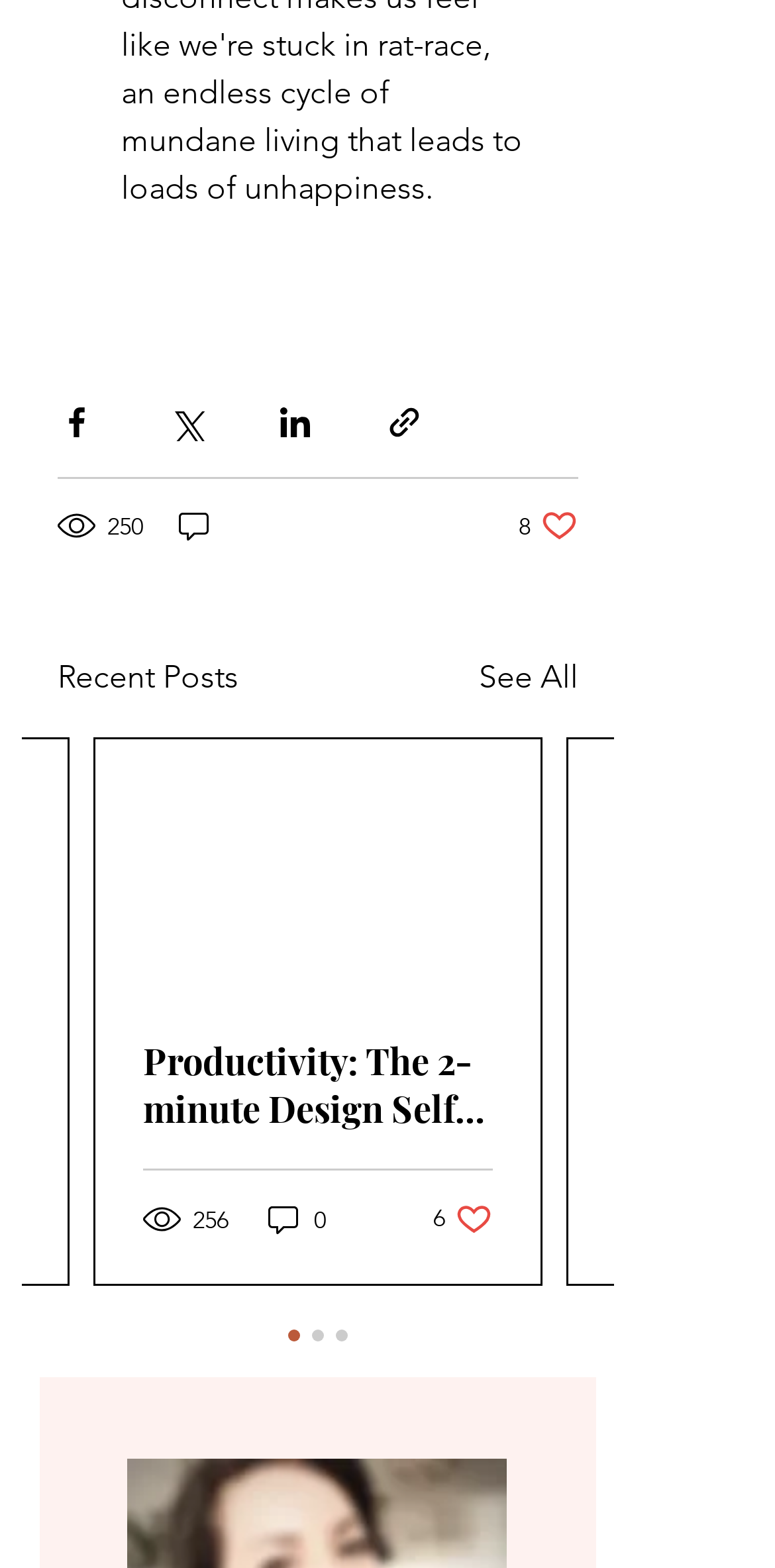Locate the bounding box of the UI element based on this description: "parent_node: 250". Provide four float numbers between 0 and 1 as [left, top, right, bottom].

[0.226, 0.324, 0.279, 0.348]